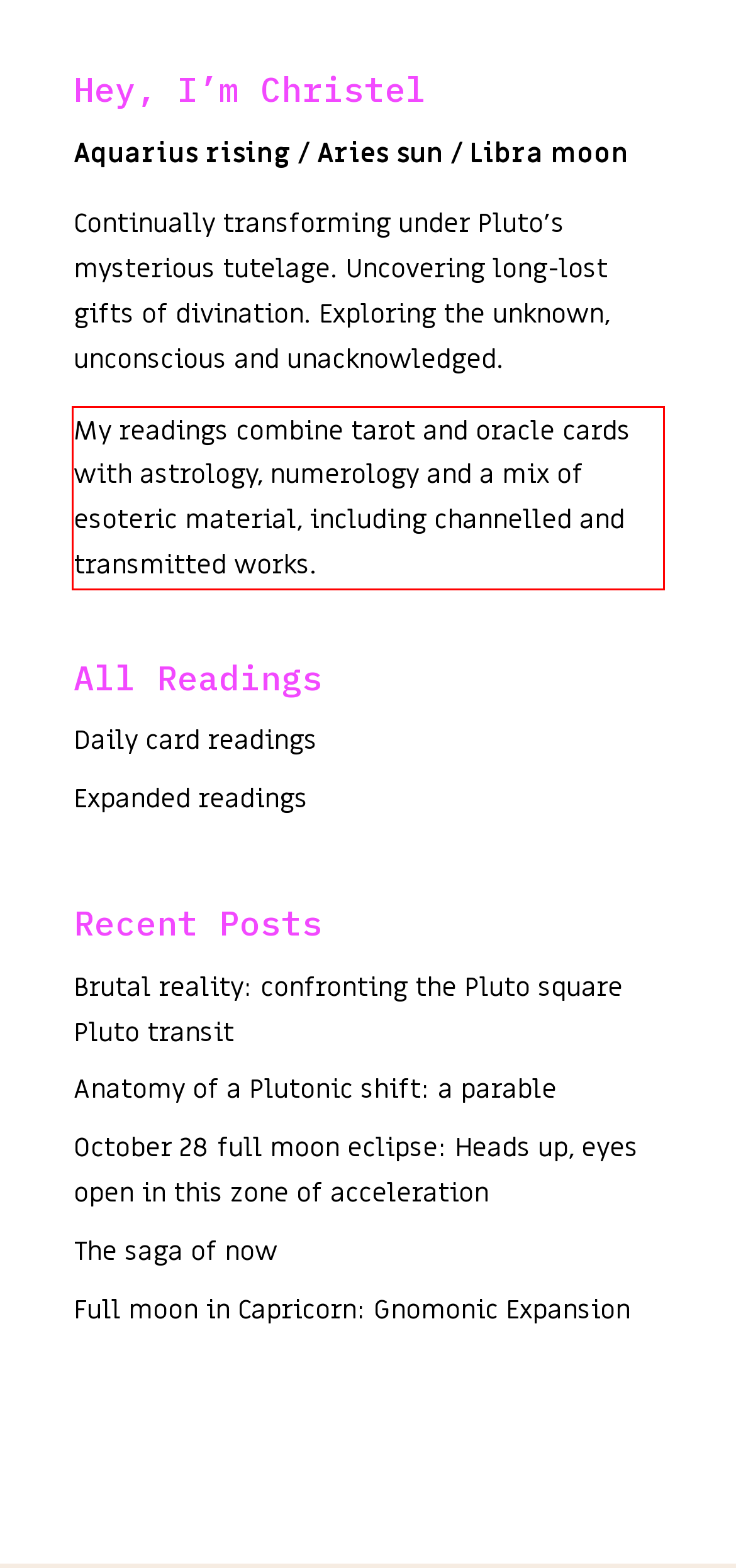Given a webpage screenshot, identify the text inside the red bounding box using OCR and extract it.

My readings combine tarot and oracle cards with astrology, numerology and a mix of esoteric material, including channelled and transmitted works.